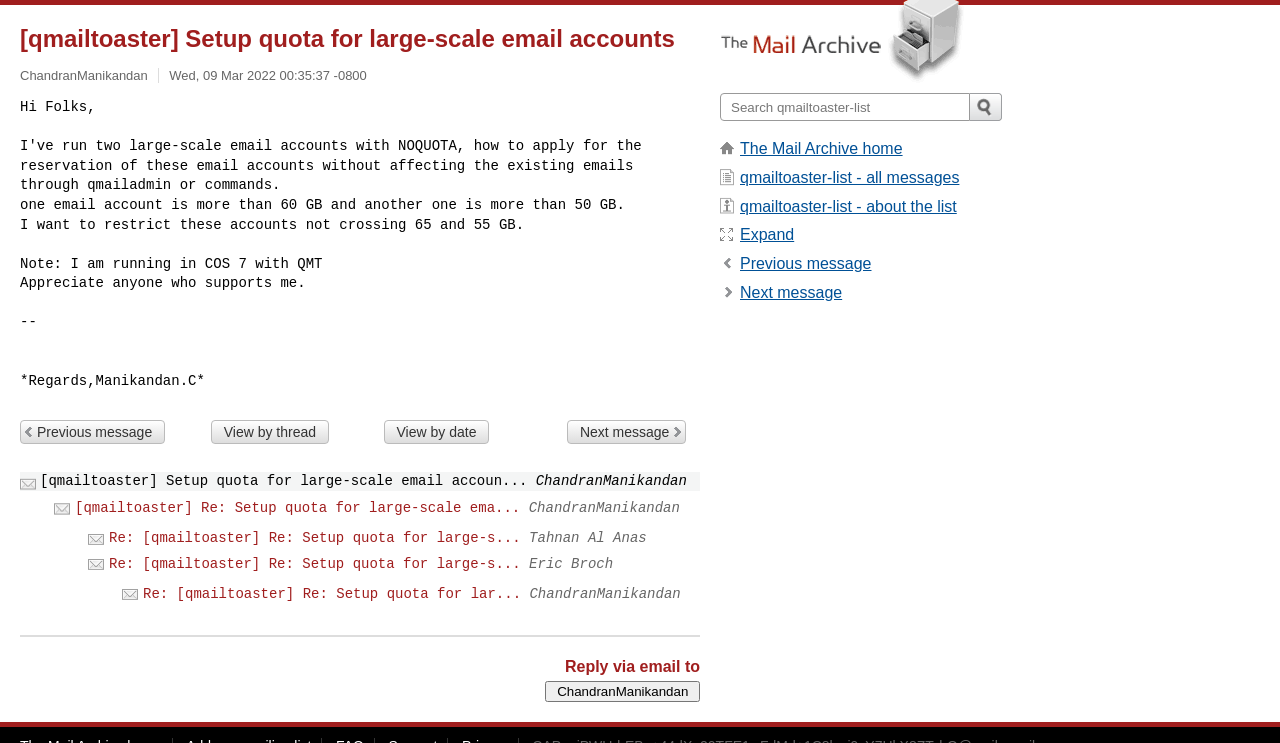Identify the bounding box coordinates of the region that needs to be clicked to carry out this instruction: "Reply via email to". Provide these coordinates as four float numbers ranging from 0 to 1, i.e., [left, top, right, bottom].

[0.287, 0.885, 0.547, 0.91]